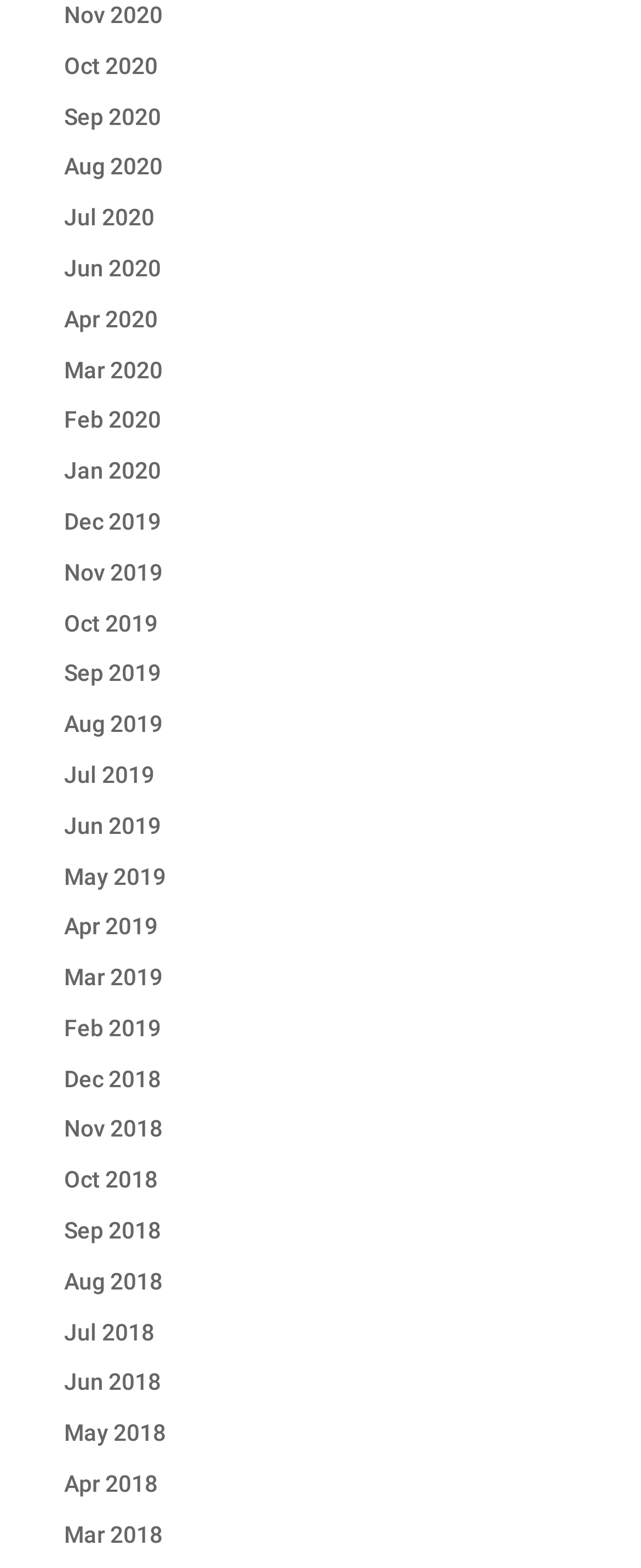Locate the UI element described by Jul 2018 and provide its bounding box coordinates. Use the format (top-left x, top-left y, bottom-right x, bottom-right y) with all values as floating point numbers between 0 and 1.

[0.1, 0.841, 0.241, 0.858]